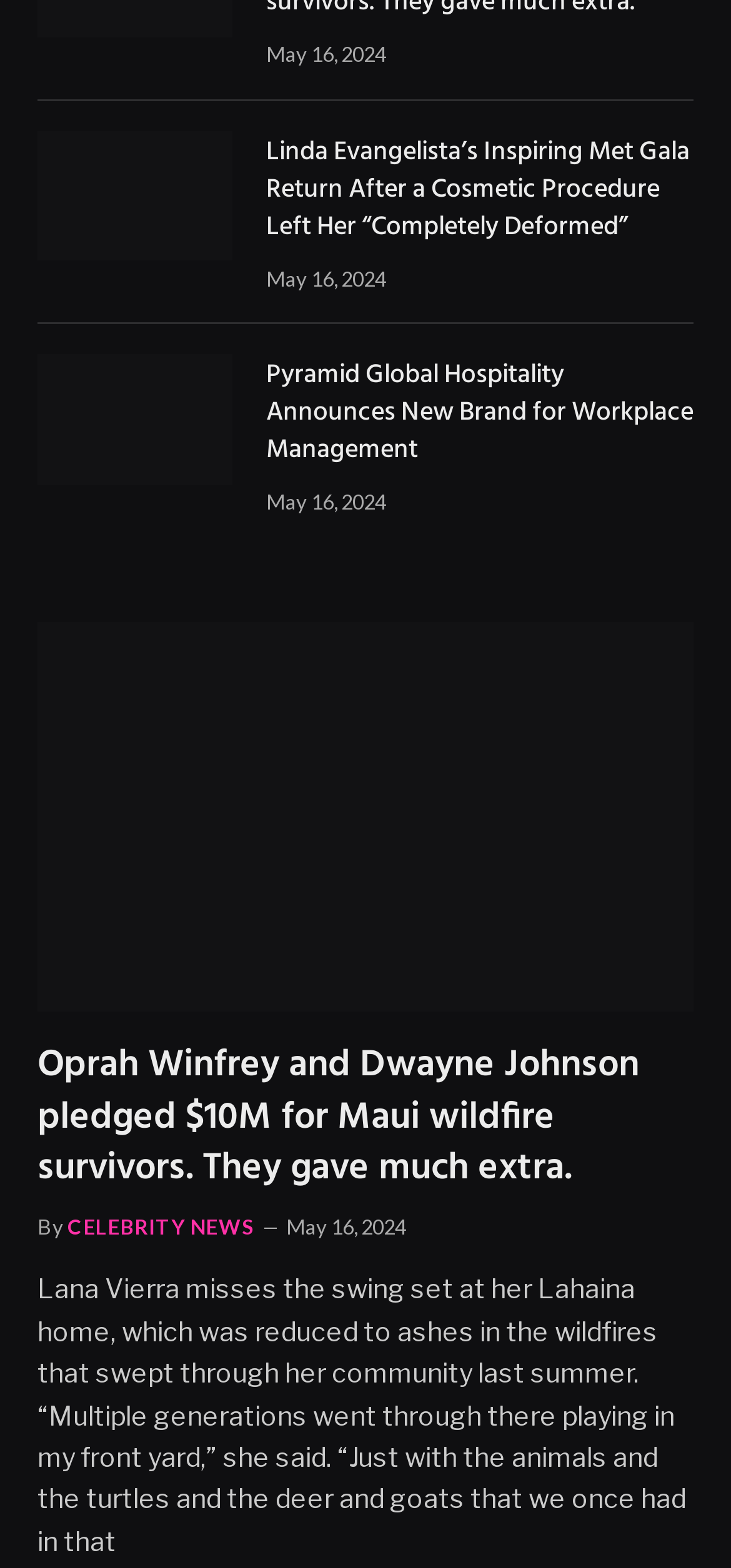Using the information in the image, give a detailed answer to the following question: How many images are in the second article?

I found the second 'article' element [248] and looked for its child elements. The 'image' element [306] is a child of the 'link' element [289], which suggests that there is one image in the second article.